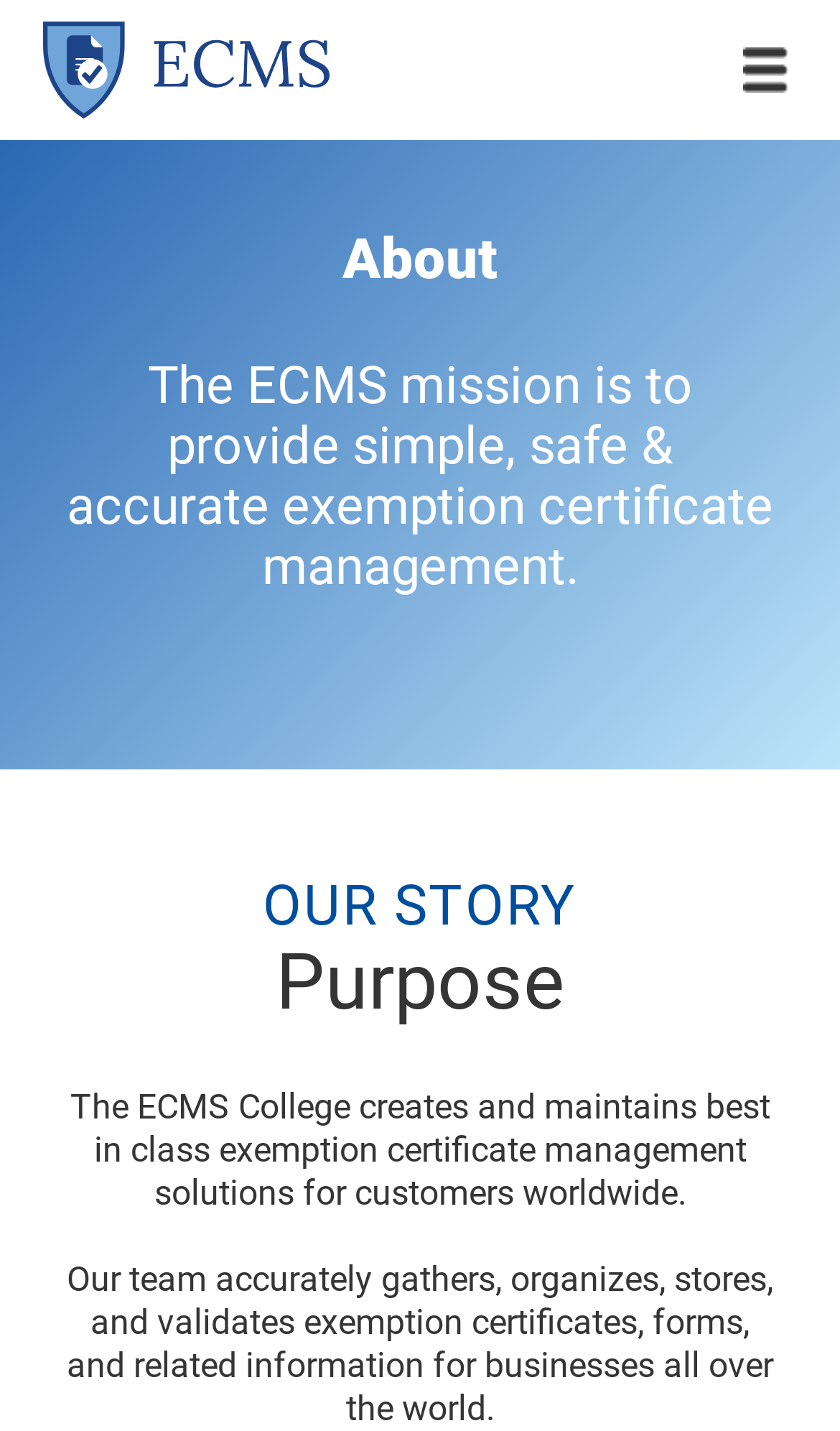What is the mission of ECMS?
Deliver a detailed and extensive answer to the question.

According to the webpage, the ECMS mission is to provide simple, safe, and accurate exemption certificate management, which is stated in the 'About' section.